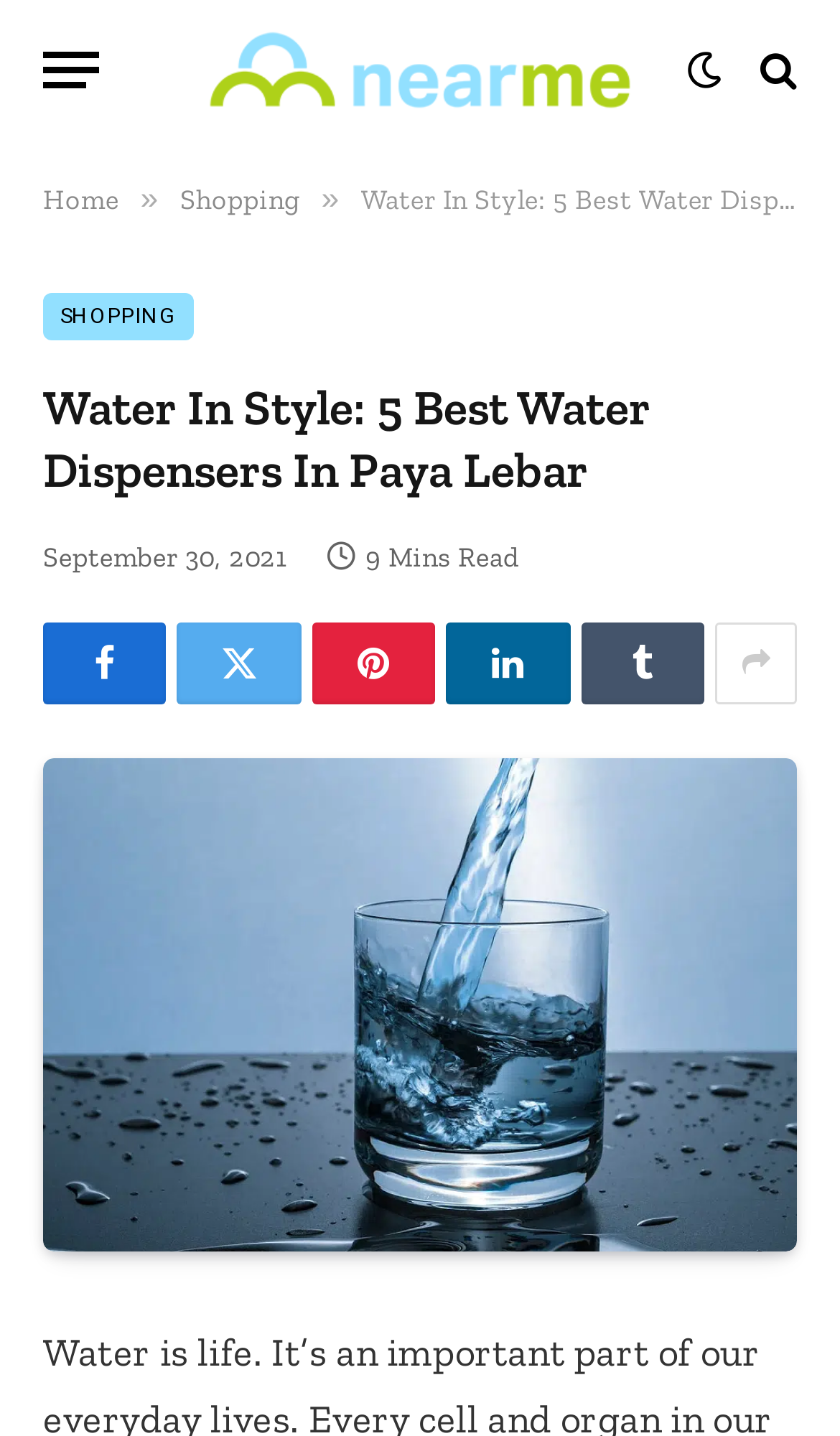How many navigation links are there?
Kindly offer a comprehensive and detailed response to the question.

I counted the number of links in the top navigation bar, which are 'Home', 'Shopping', and three social media links.